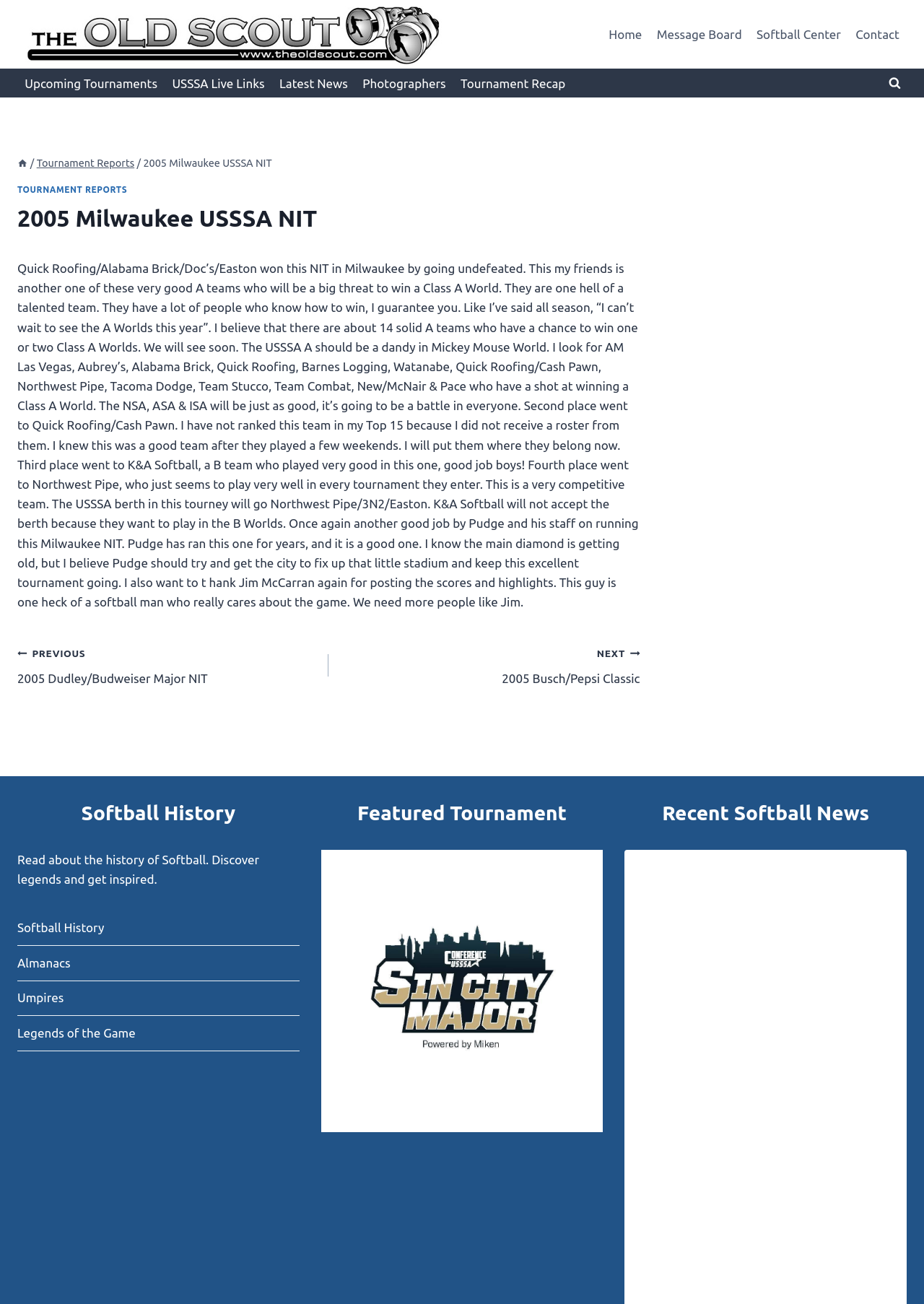What is the purpose of the 'View Search Form' button?
Please interpret the details in the image and answer the question thoroughly.

I inferred the purpose of the button by its label 'View Search Form', which suggests that clicking on it will reveal a search form, allowing users to search for specific content on the website.